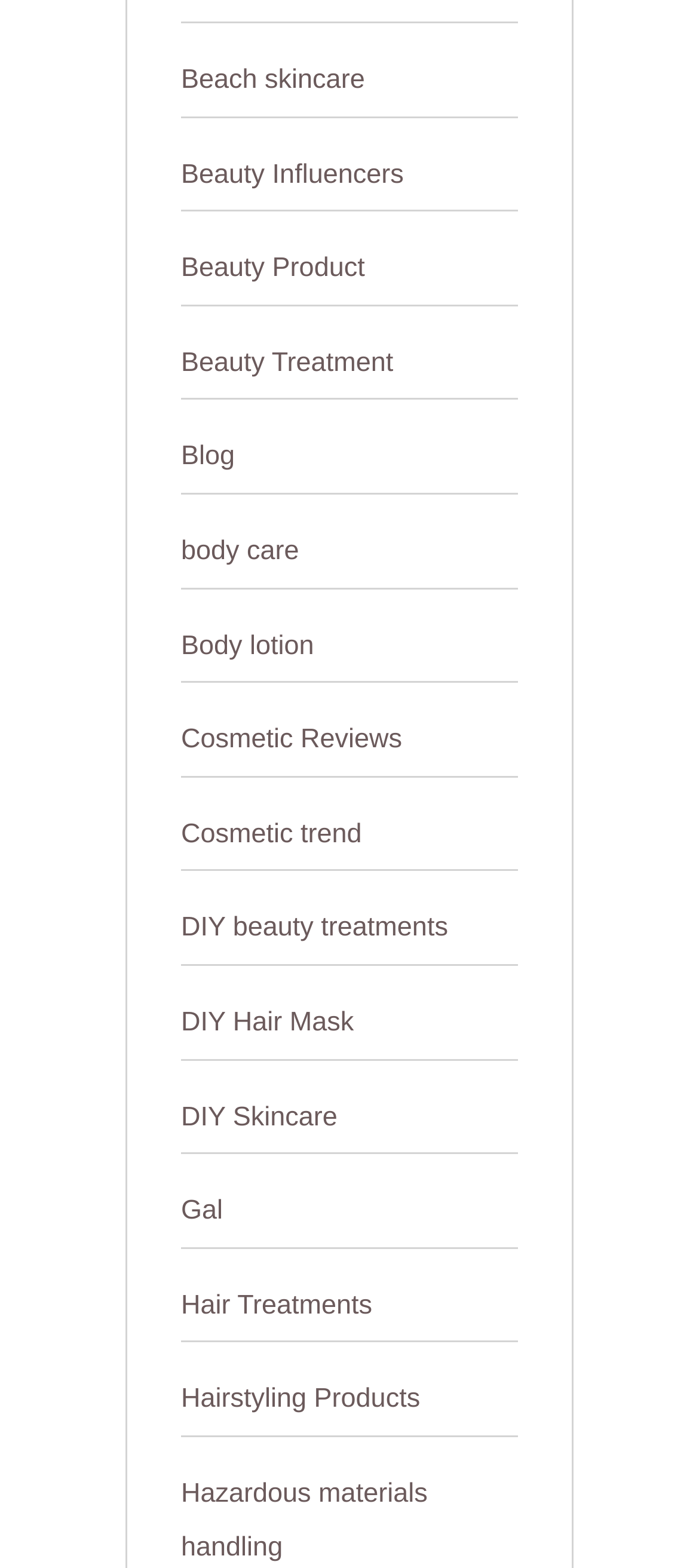Respond with a single word or phrase to the following question:
What is the last link on the webpage?

Hazardous materials handling